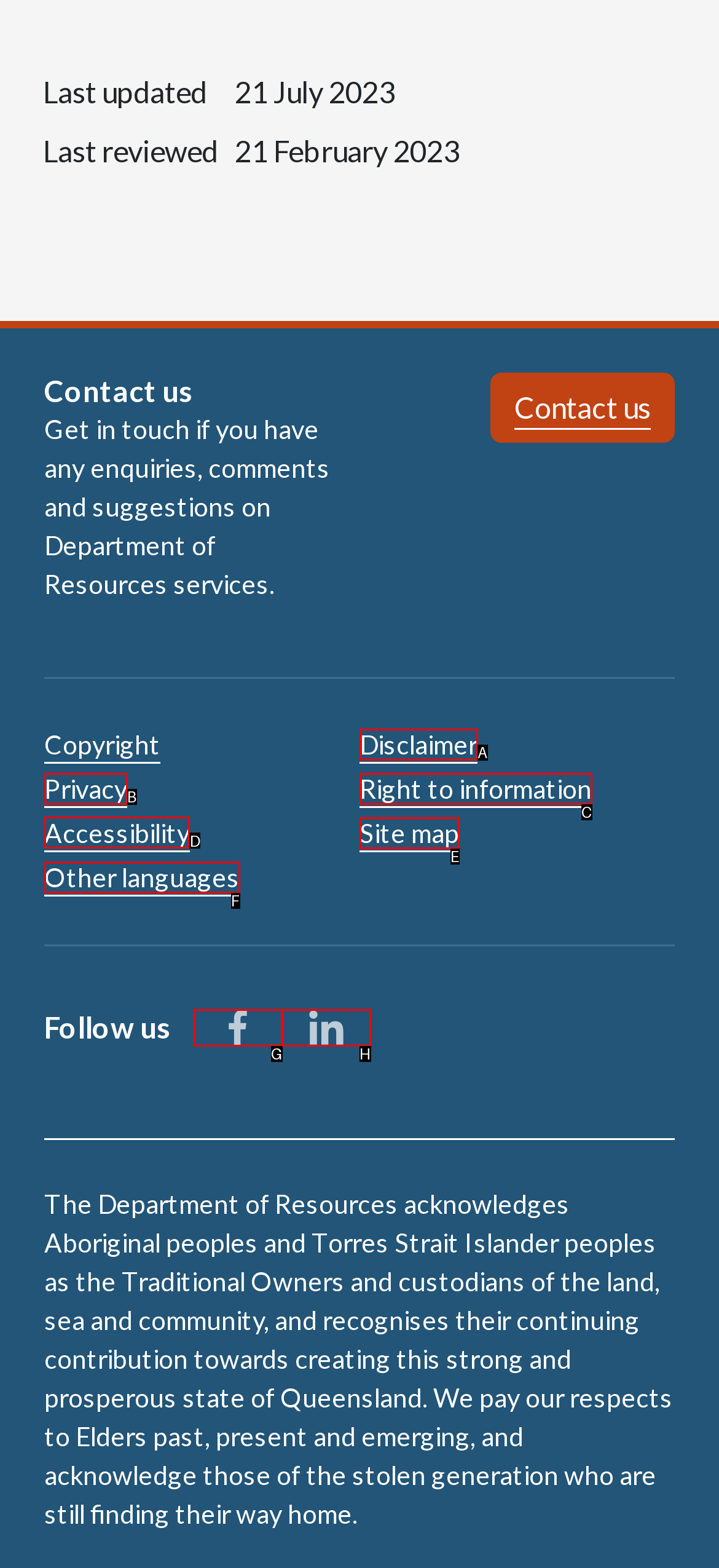Select the correct UI element to click for this task: Check accessibility.
Answer using the letter from the provided options.

D